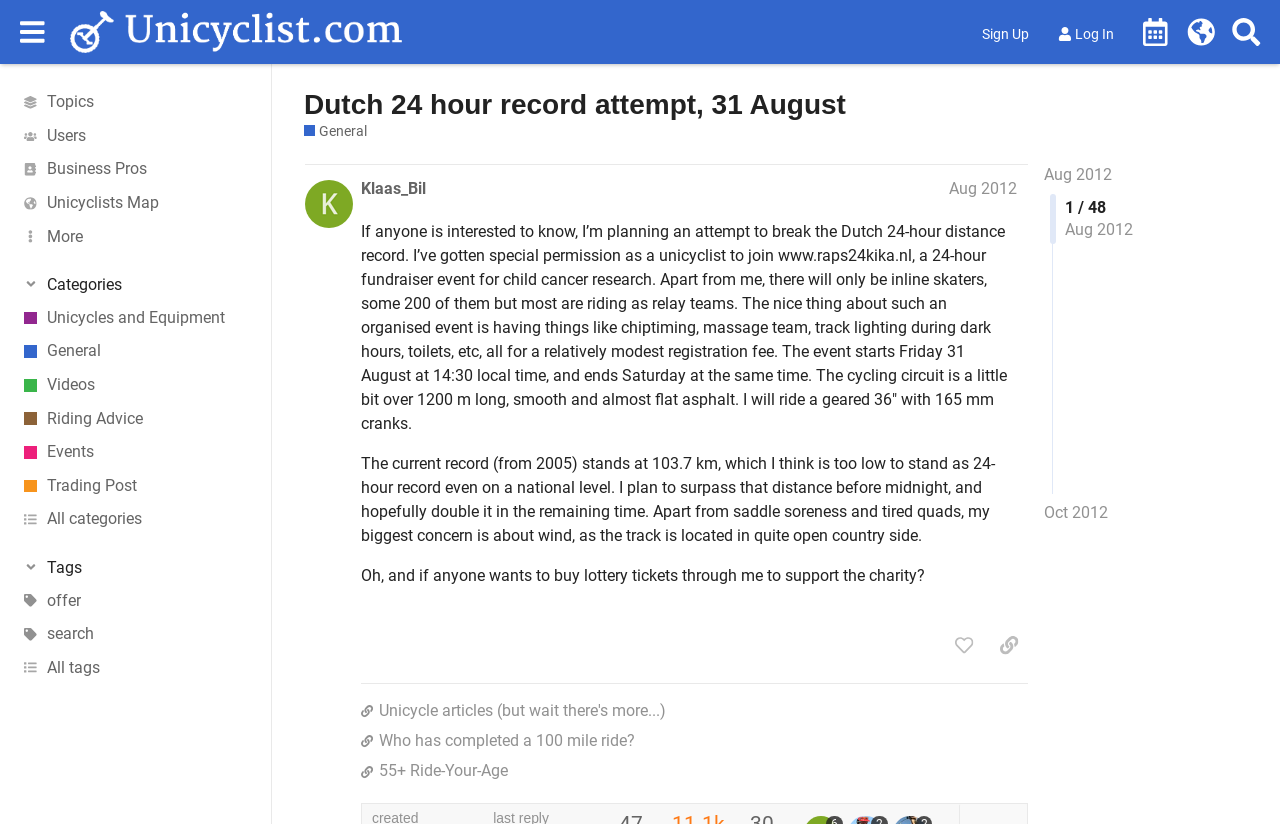Provide a one-word or short-phrase response to the question:
What is the topic of the post?

Dutch 24 hour record attempt